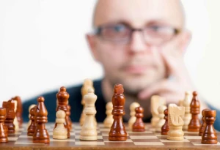Formulate a detailed description of the image content.

The image showcases a thoughtful individual focused on a chess game. In the foreground, a chessboard is prominently displayed, featuring intricately carved wooden pieces in contrasting light and dark colors. The figure appears to be deep in contemplation, hand resting thoughtfully on their chin, suggesting a strategic mental process as they consider their next move. The blurred background highlights their intense gaze, emphasizing the concentration and seriousness of the moment. This scene encapsulates the essence of strategic thinking and planning inherent in the game of chess.